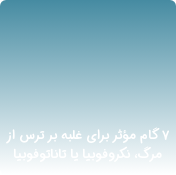Explain the image in a detailed and descriptive way.

The image features a gradient background transitioning from teal to light blue, prominently displaying the title "۷ گام مؤثر برای غلبه بر ترس از مرگ، نکروفوبیا یا تاناتوفوبیا" in white text. This translates to "7 Effective Steps to Overcome the Fear of Death, Necrophobia, or Thanatophobia." The design captures attention with its soothing colors and clear typography, suggesting a focus on mental health and emotional well-being. This image likely serves as a visual representation for an article discussing techniques to manage and overcome the fear of death, aimed at comforting those who experience such anxieties.